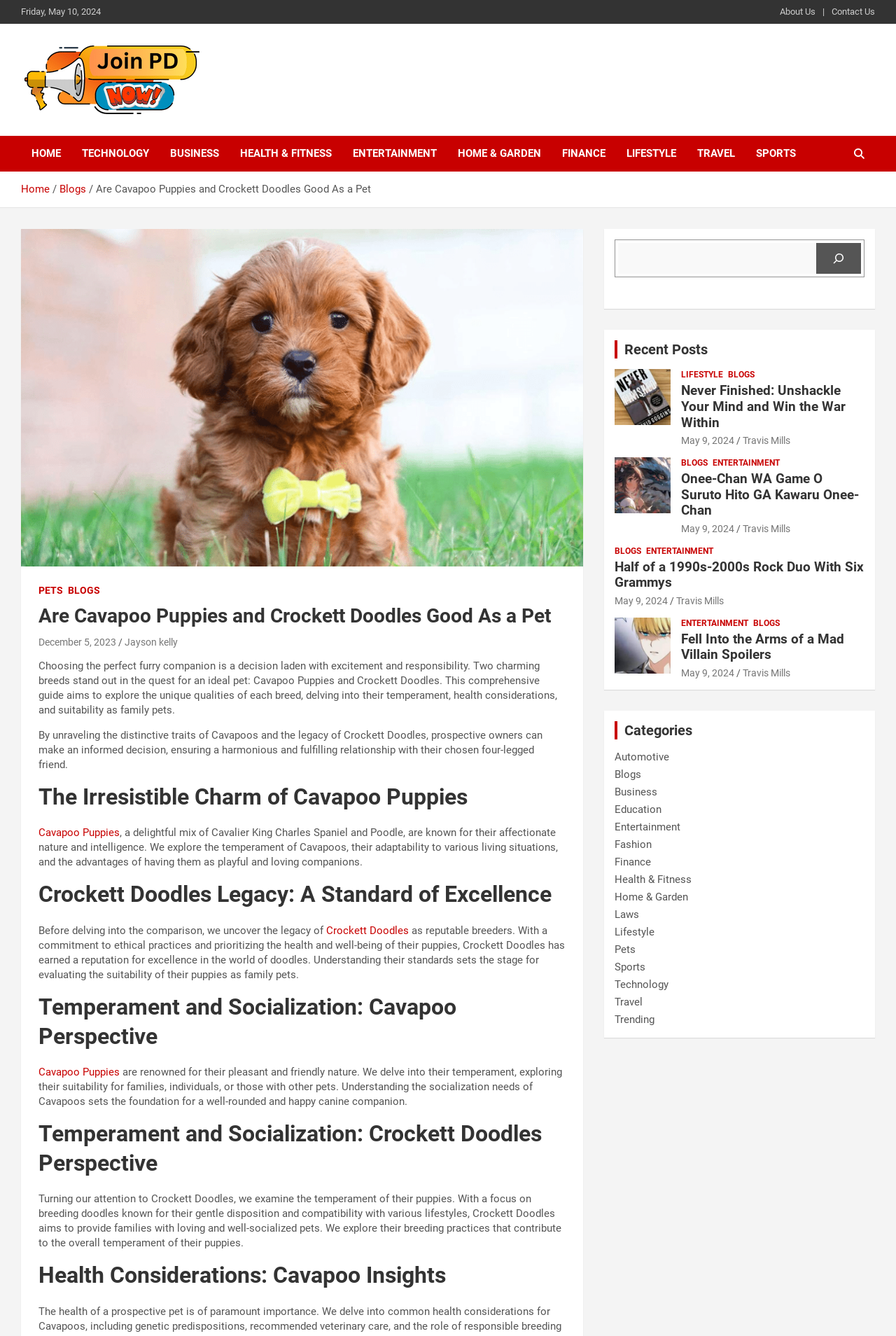Please identify the bounding box coordinates of the element I should click to complete this instruction: 'Click on 'About Us''. The coordinates should be given as four float numbers between 0 and 1, like this: [left, top, right, bottom].

[0.87, 0.004, 0.91, 0.014]